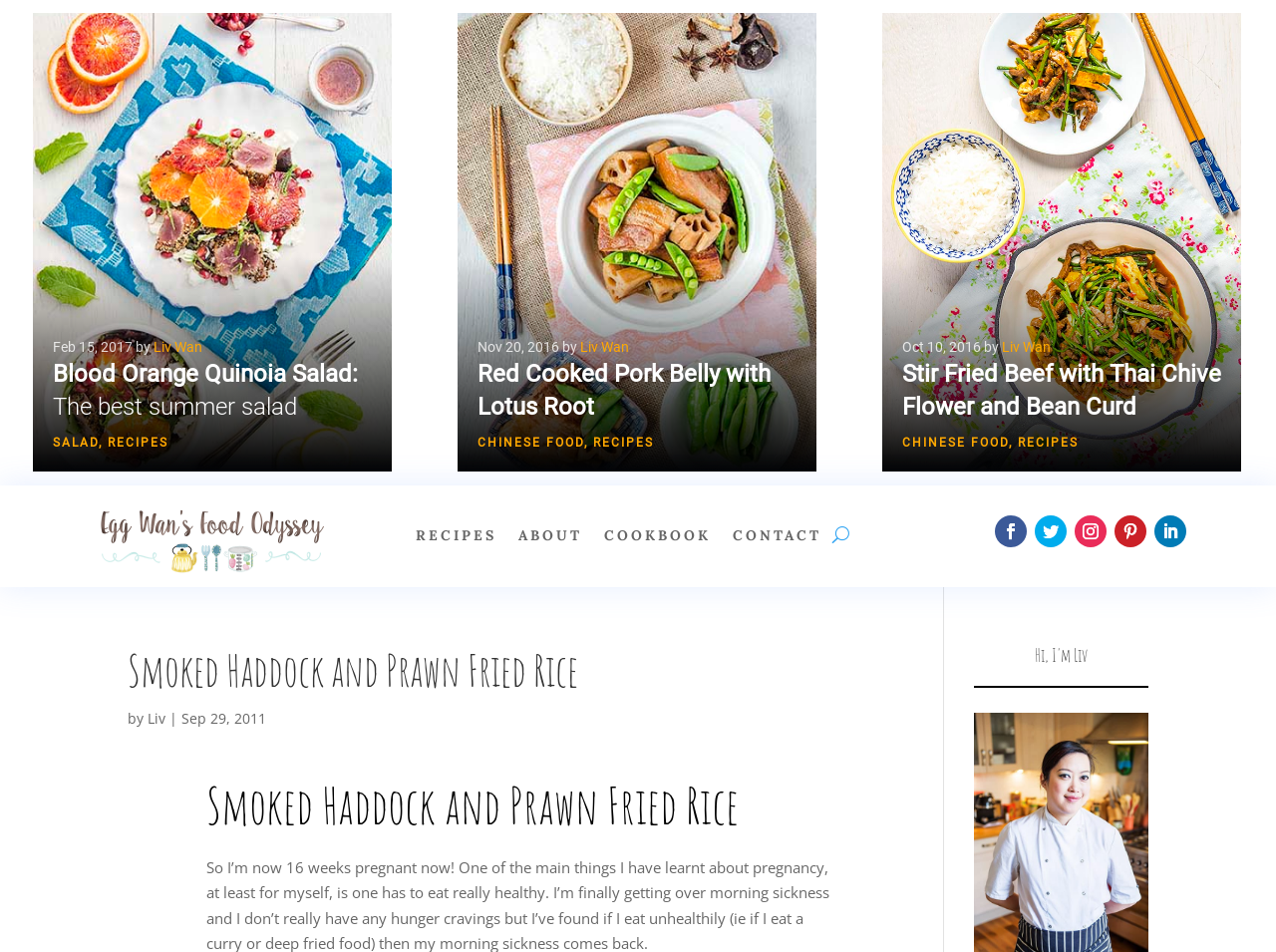Please identify the bounding box coordinates of the clickable region that I should interact with to perform the following instruction: "go to the recipes page". The coordinates should be expressed as four float numbers between 0 and 1, i.e., [left, top, right, bottom].

[0.041, 0.458, 0.077, 0.472]